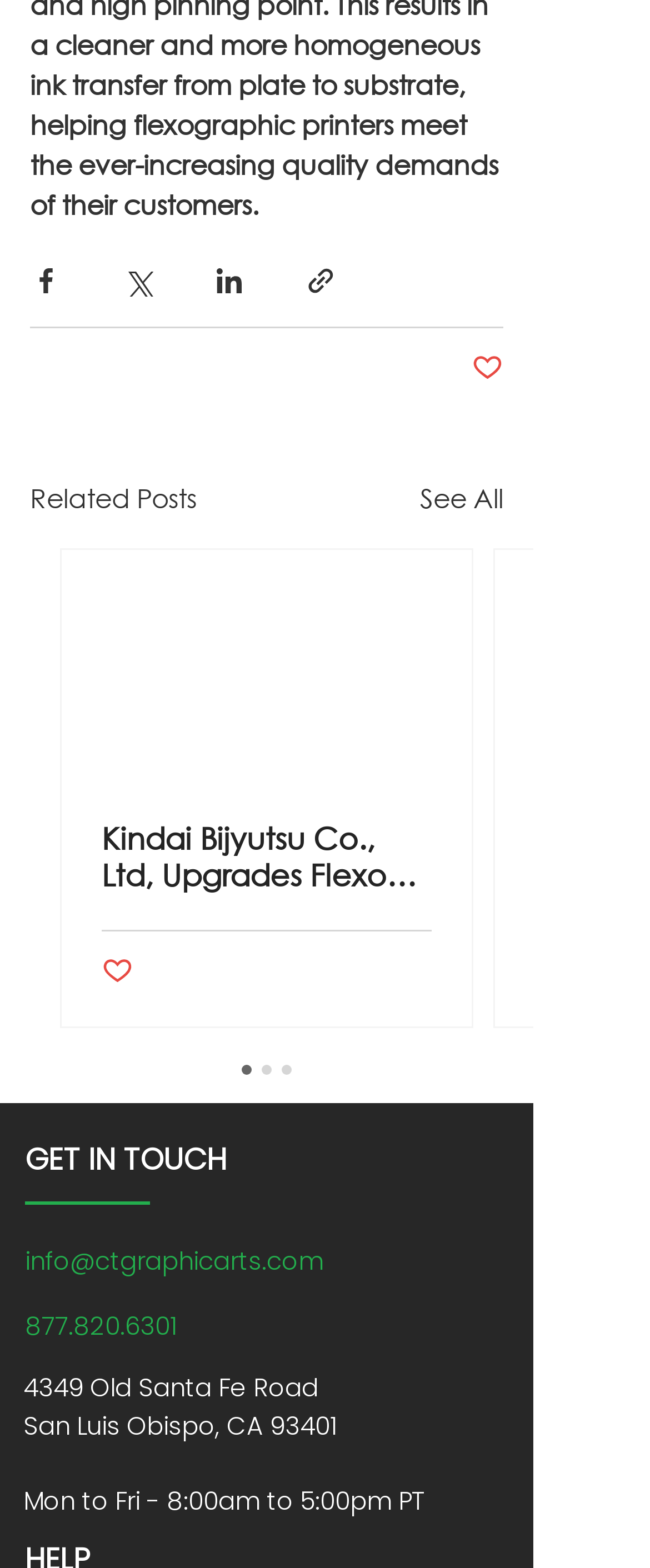What is the company's phone number?
Please look at the screenshot and answer in one word or a short phrase.

877.820.6301